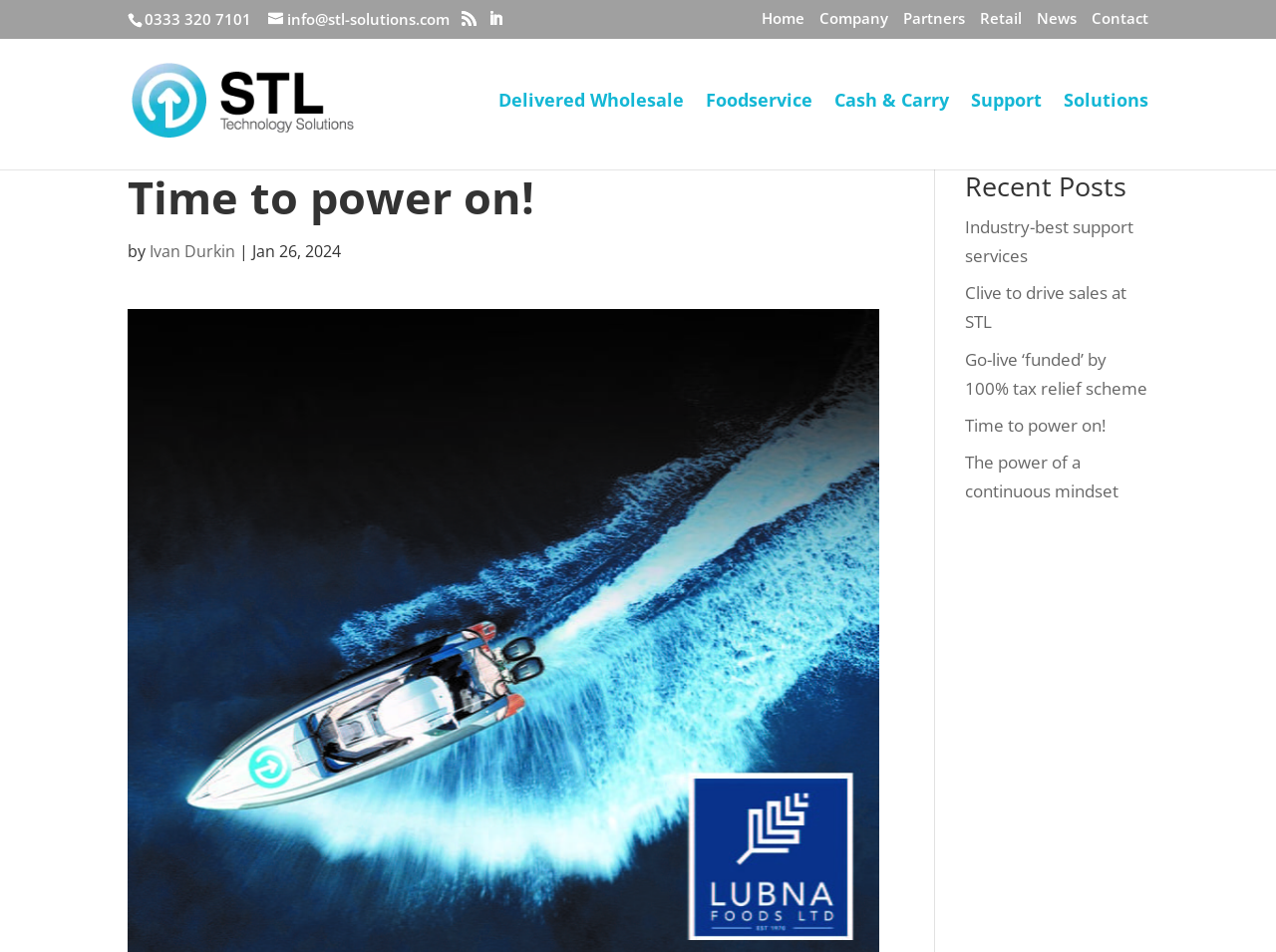Pinpoint the bounding box coordinates of the clickable element needed to complete the instruction: "Learn more about 'Delivered Wholesale'". The coordinates should be provided as four float numbers between 0 and 1: [left, top, right, bottom].

[0.391, 0.097, 0.536, 0.178]